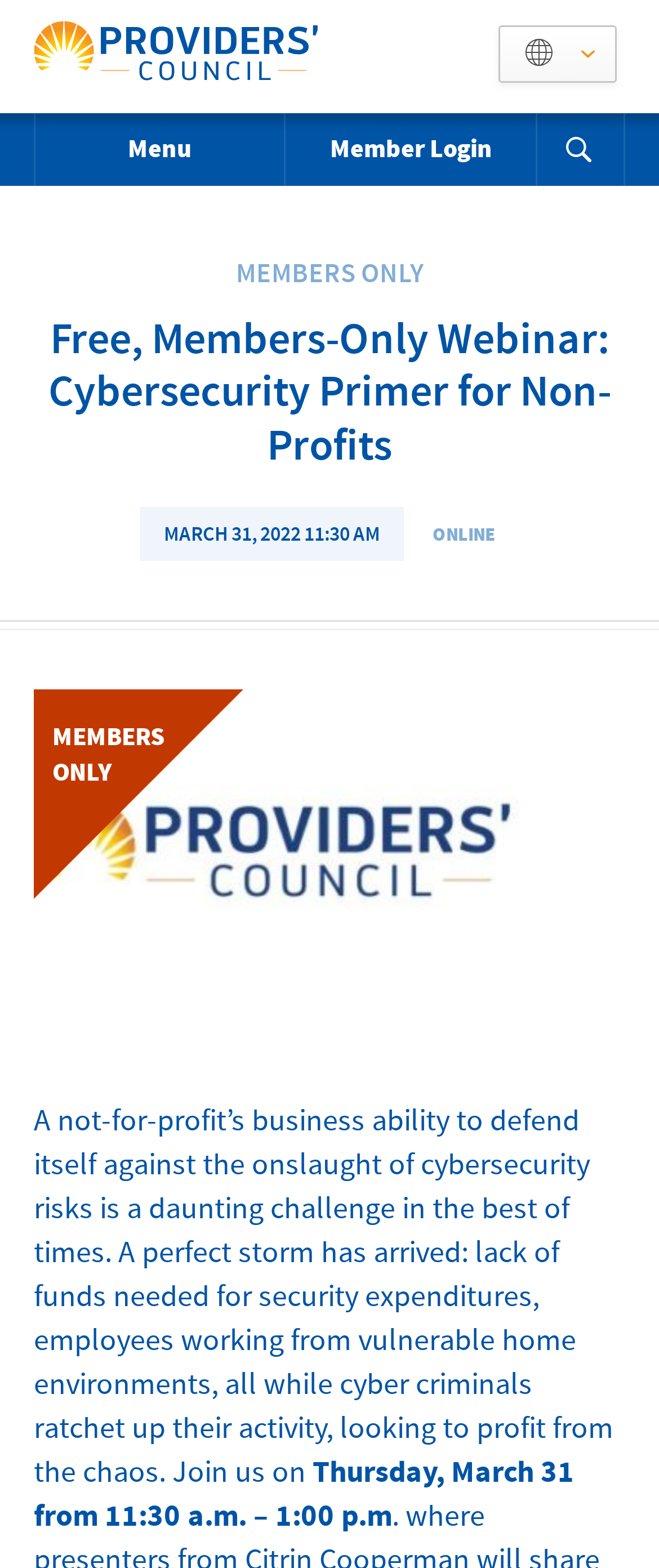Using the element description: "Member Login", determine the bounding box coordinates for the specified UI element. The coordinates should be four float numbers between 0 and 1, [left, top, right, bottom].

[0.435, 0.072, 0.813, 0.119]